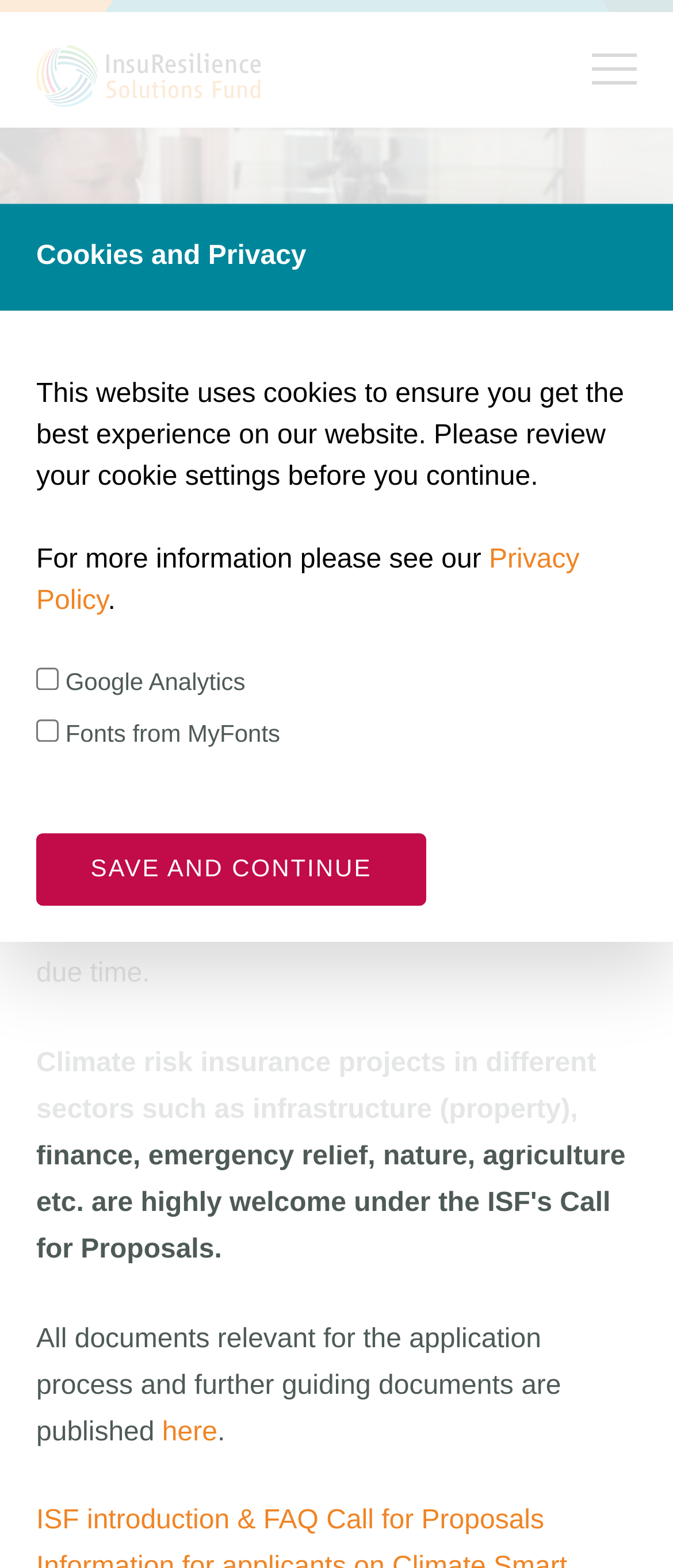Extract the primary heading text from the webpage.

Apply for support for your climate risk insurance product